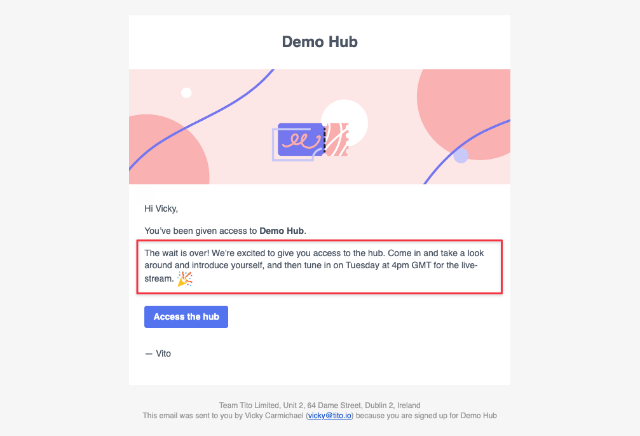Give an elaborate caption for the image.

The image depicts an invitation email titled "Demo Hub," designed to welcome a user named Vicky to a new platform. The email features a visually appealing layout with a vibrant background and decorative elements. 

The body of the message includes a warm greeting and expresses excitement about providing access to the hub. It invites Vicky to explore the platform, introduce herself, and participate in a scheduled live-stream event on Tuesday at 4 PM GMT. Notably, a section of the email is highlighted in red, emphasizing the main message regarding the hub access and live-stream details. 

At the bottom of the email, there is a prominent button labeled "Access the hub," encouraging user engagement. The sender's name, "Vitto," is included, along with organizational details indicating the email was sent by Team Tito. It reflects a professional yet friendly tone aimed at fostering community interaction and guidance for new users.